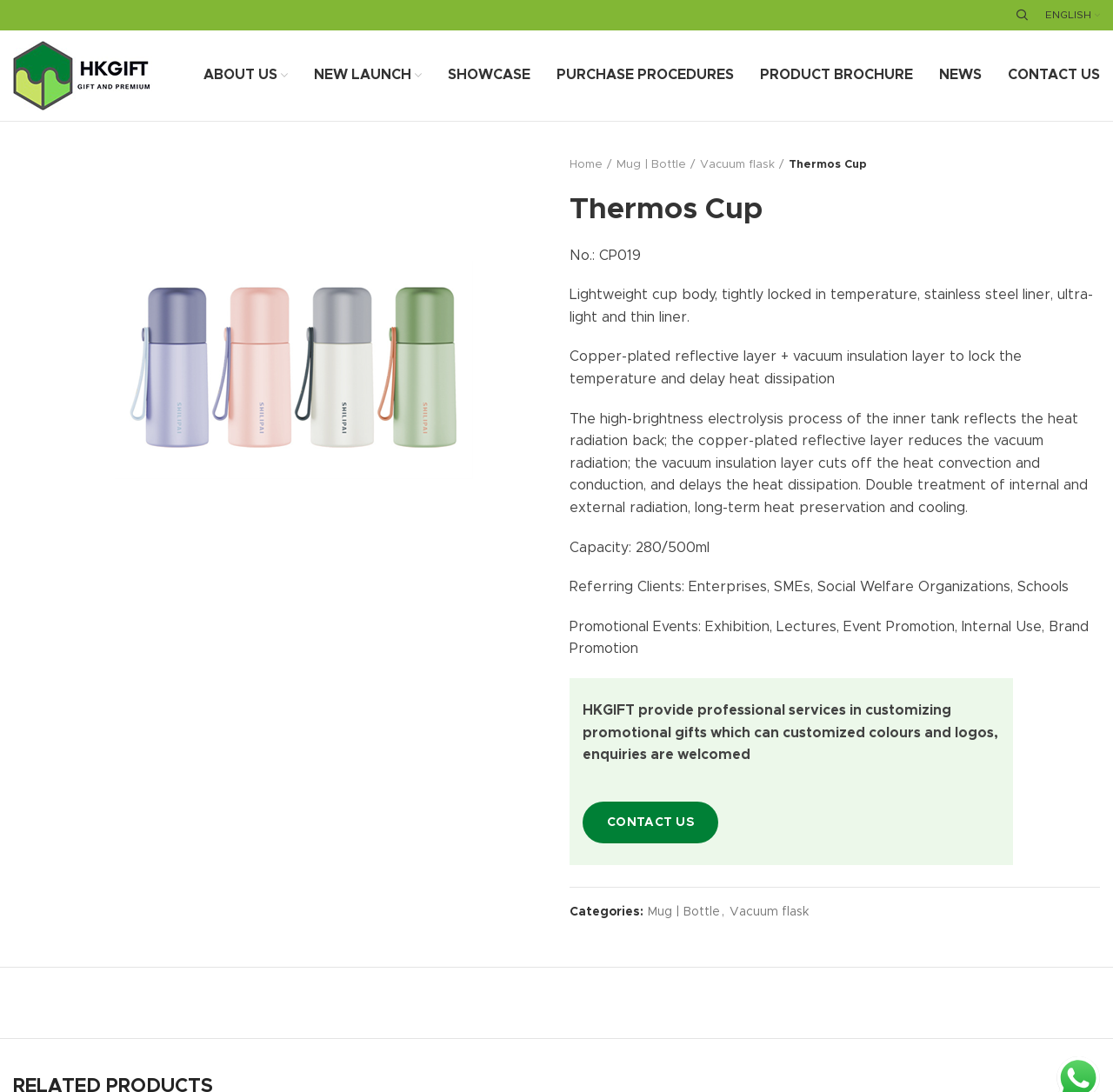What is the purpose of the copper-plated reflective layer?
Based on the image, answer the question with a single word or brief phrase.

Reduce vacuum radiation